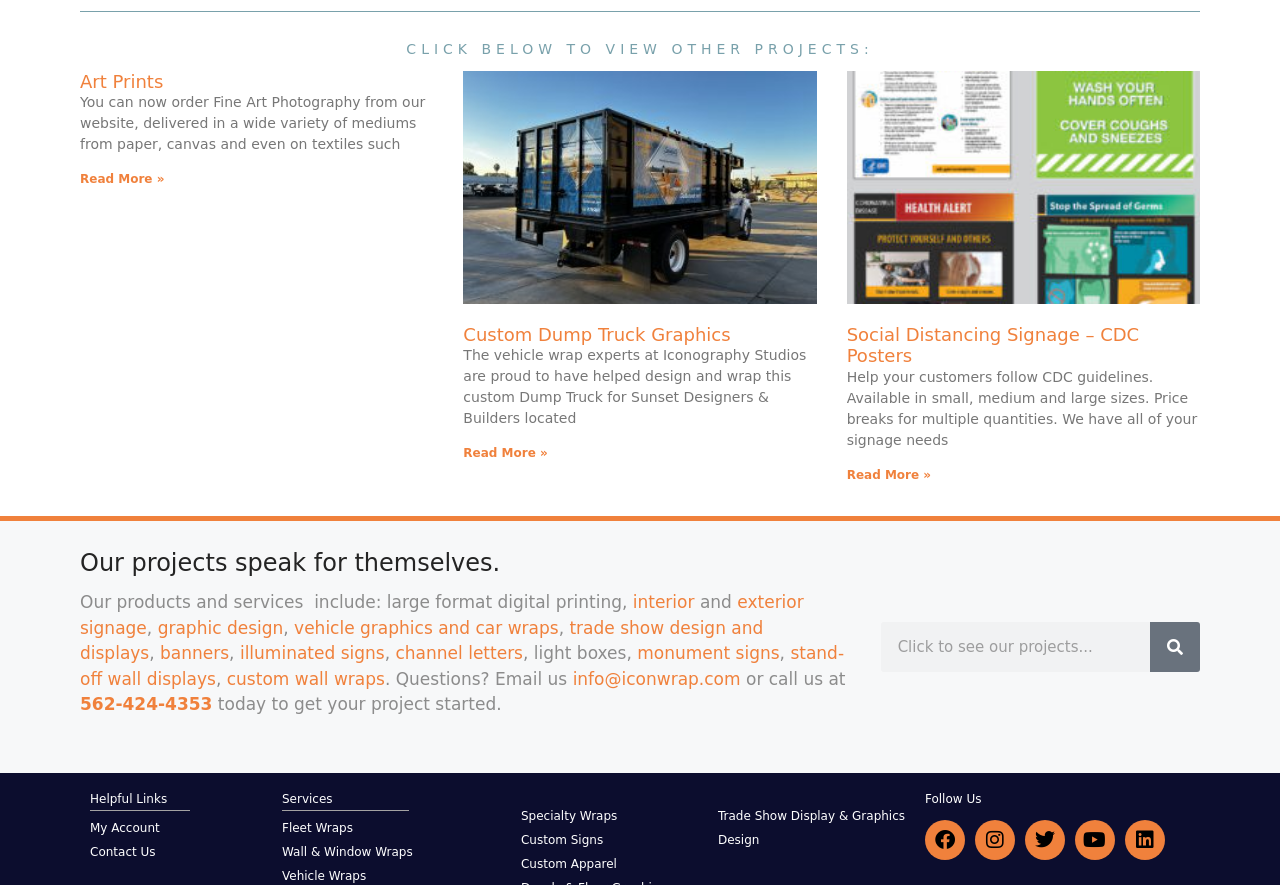Locate the bounding box coordinates of the element that should be clicked to fulfill the instruction: "Follow us on Facebook".

[0.723, 0.927, 0.754, 0.972]